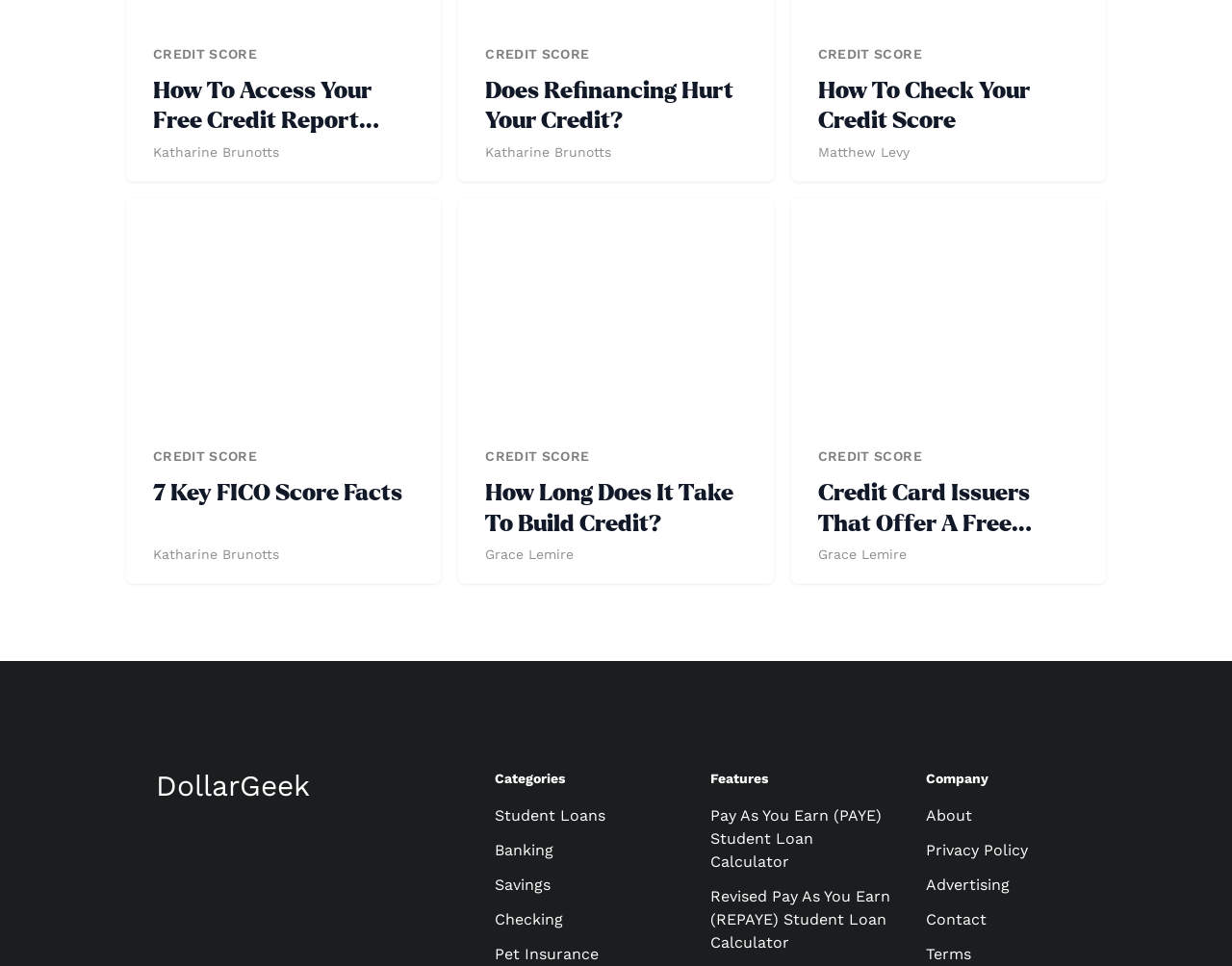Pinpoint the bounding box coordinates of the element that must be clicked to accomplish the following instruction: "Learn about 7 key FICO score facts". The coordinates should be in the format of four float numbers between 0 and 1, i.e., [left, top, right, bottom].

[0.124, 0.496, 0.336, 0.562]